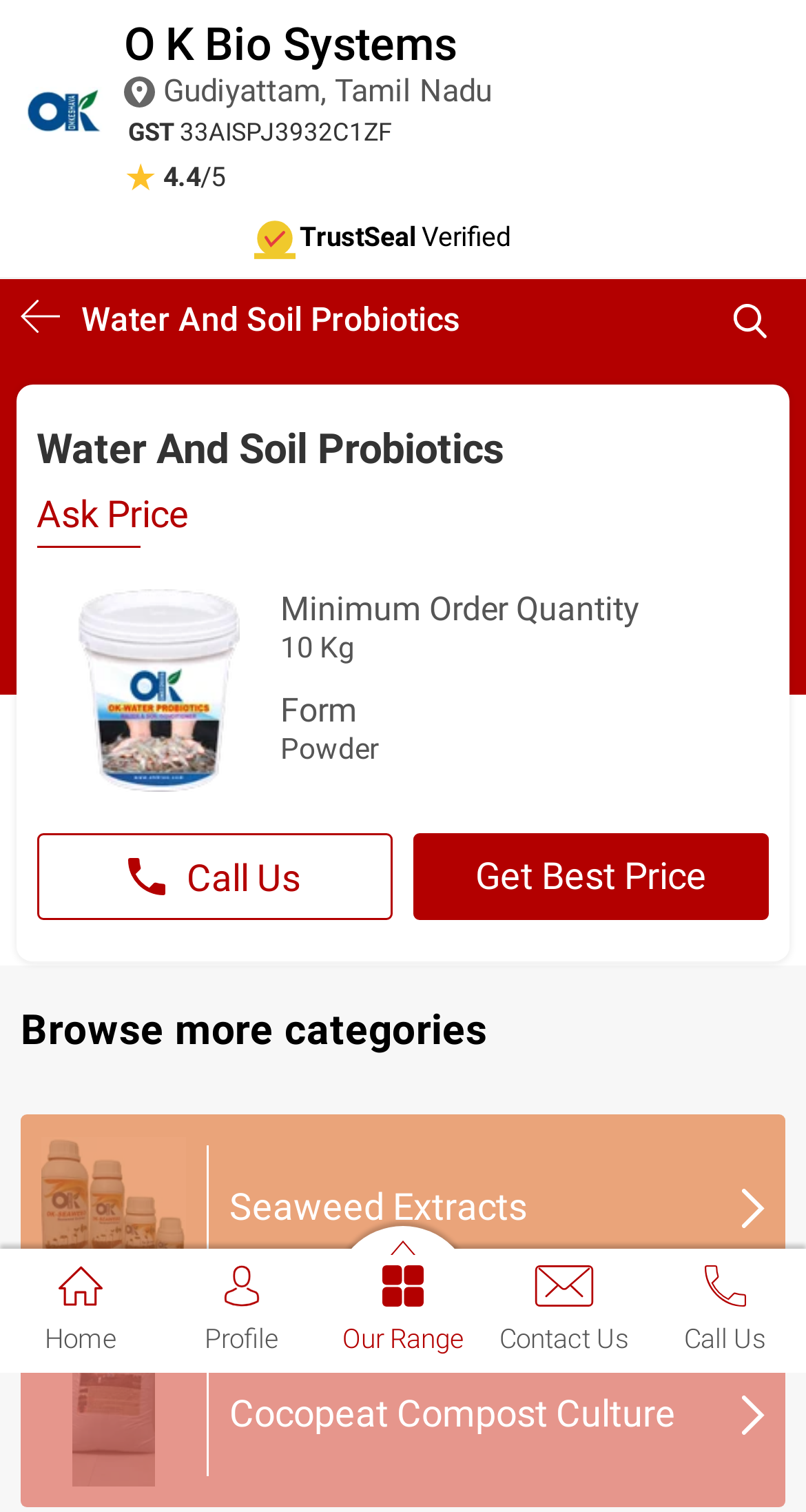What is the delivery time of Water And Soil Probiotics?
Utilize the image to construct a detailed and well-explained answer.

I found the delivery time by looking at the static text 'Delivery Time:' and the adjacent static text '2- 3 days' which indicates the delivery time of Water And Soil Probiotics.